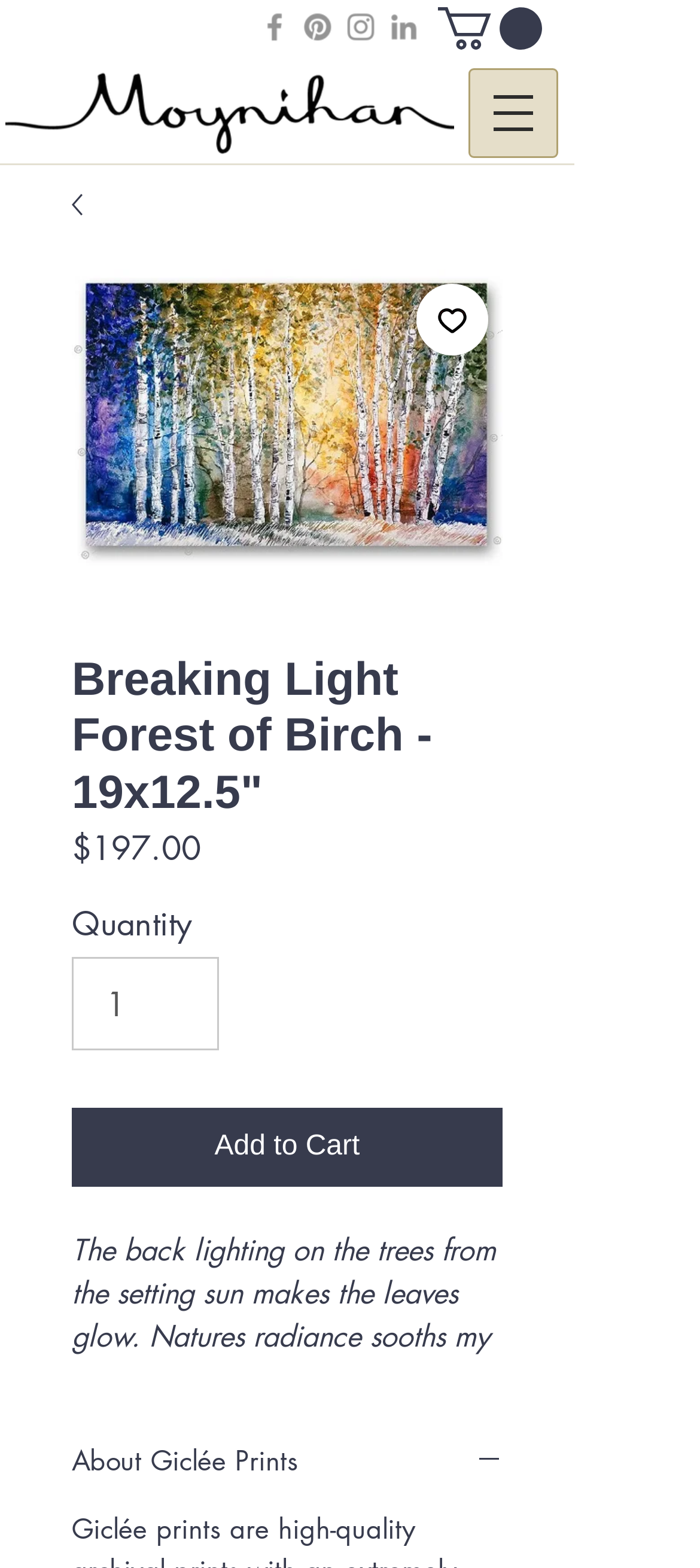Give a detailed account of the webpage.

This webpage appears to be an online art store, showcasing a specific artwork titled "Breaking Light Forest of Birch - 19x12.5" by Kate Moynihan. 

At the top left, there is a navigation menu button labeled "Open navigation menu". Next to it, there is a heading element displaying the artist's name, "Kate Moynihan - Artist, Speaker, Author", accompanied by an image. 

Below this, there is a social bar with links to the artist's social media profiles, including Facebook, Pinterest, Instagram, and LinkedIn, each represented by an image. 

The main content area features a large image of the artwork, "Breaking Light Forest of Birch - 19x12.5", which takes up most of the screen. 

To the right of the image, there is an "Add to Wishlist" button and a heading element displaying the artwork's title. Below this, there is a price label showing "$197.00" and a quantity selector. 

Further down, there is a description of the artwork, which reads, "The back lighting on the trees from the setting sun makes the leaves glow. Natures radiance sooths my spirit and soul." followed by another line of text, "Signed and numbered Giclee print by the artist on archival paper." 

Finally, there is an "Add to Cart" button and an "About Giclée Prints" button, which is currently expanded, displaying a heading and an image.